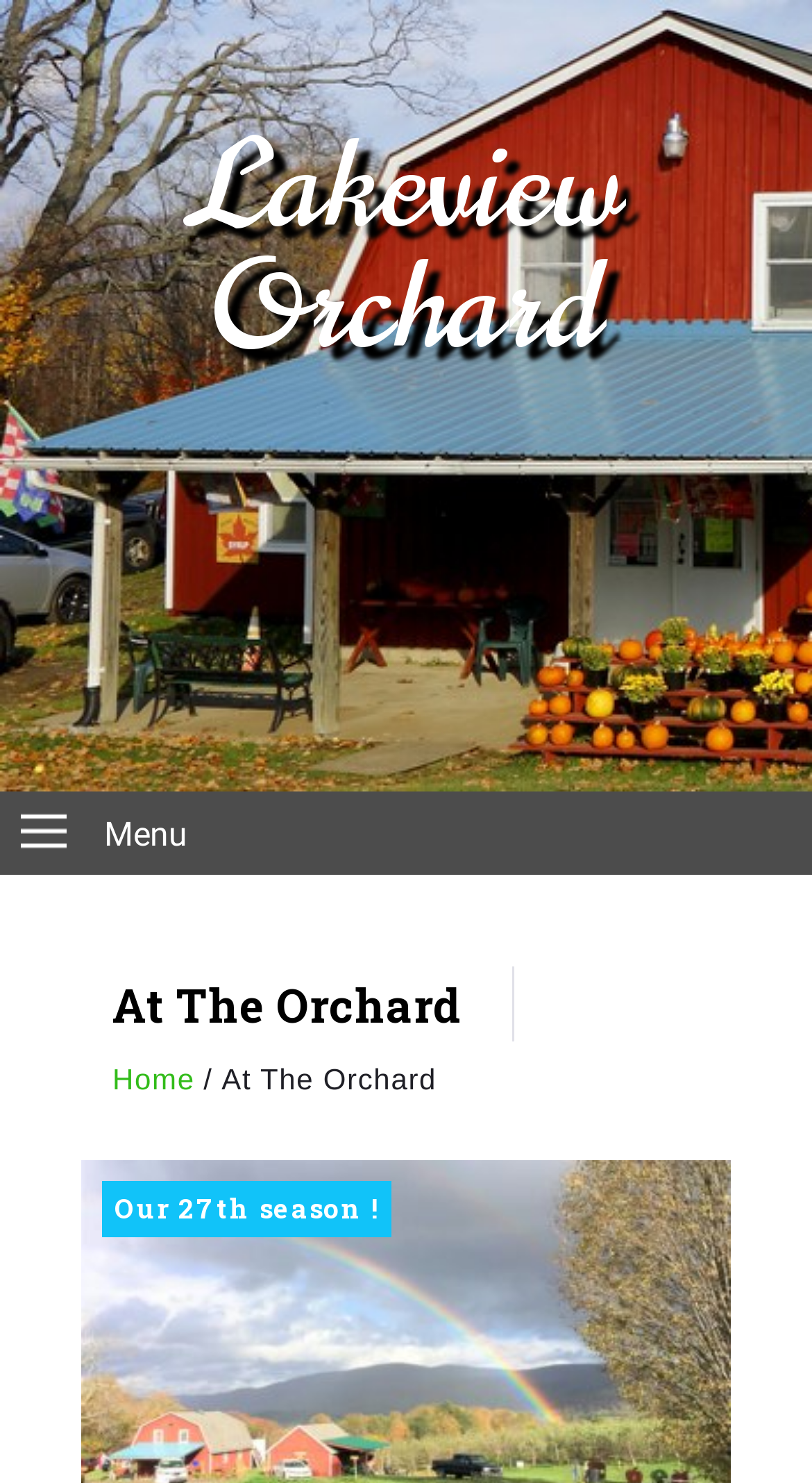Can you find and generate the webpage's heading?

At The Orchard